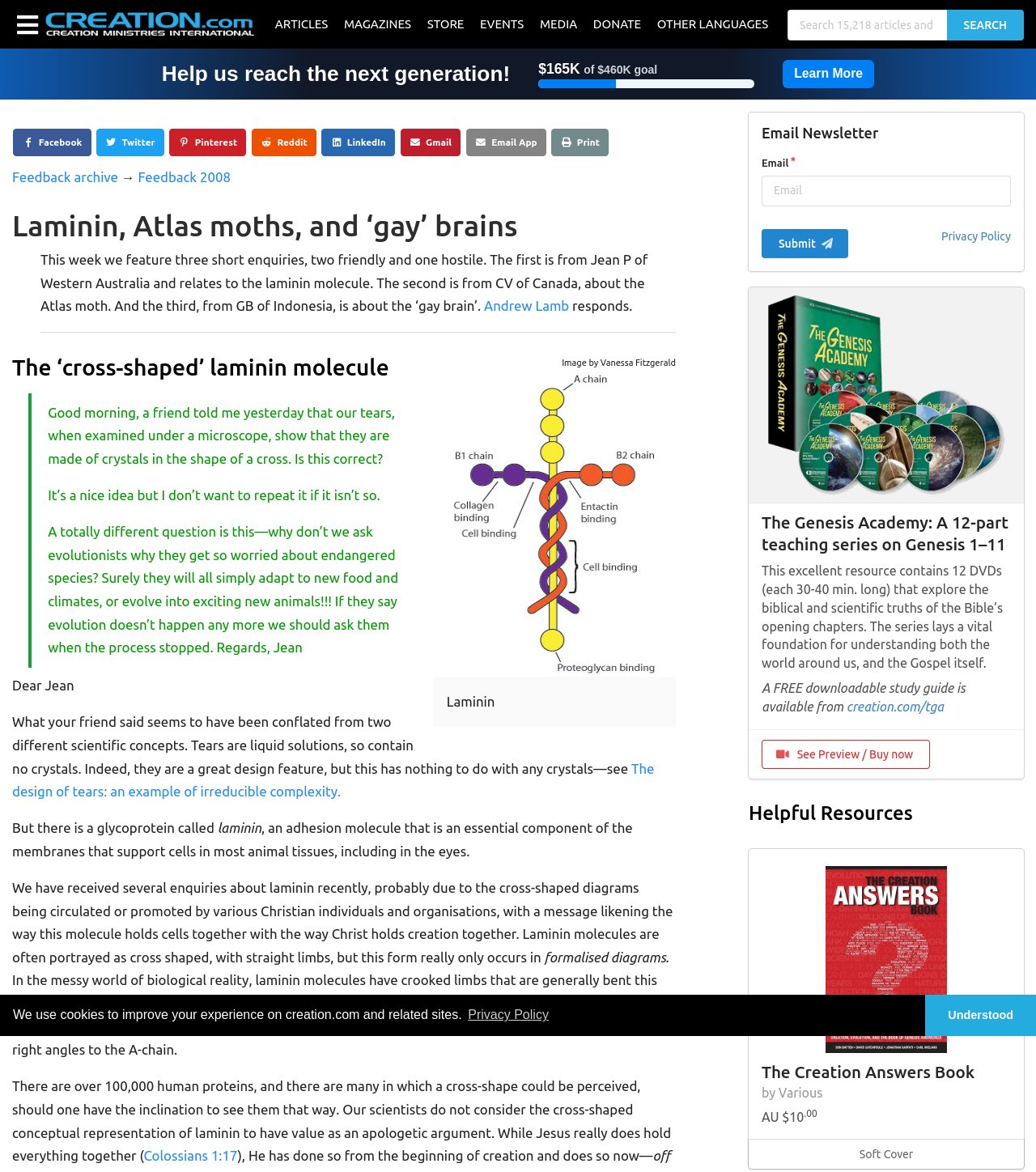Identify the bounding box for the UI element described as: "What is the cosmetology test?". The coordinates should be four float numbers between 0 and 1, i.e., [left, top, right, bottom].

None